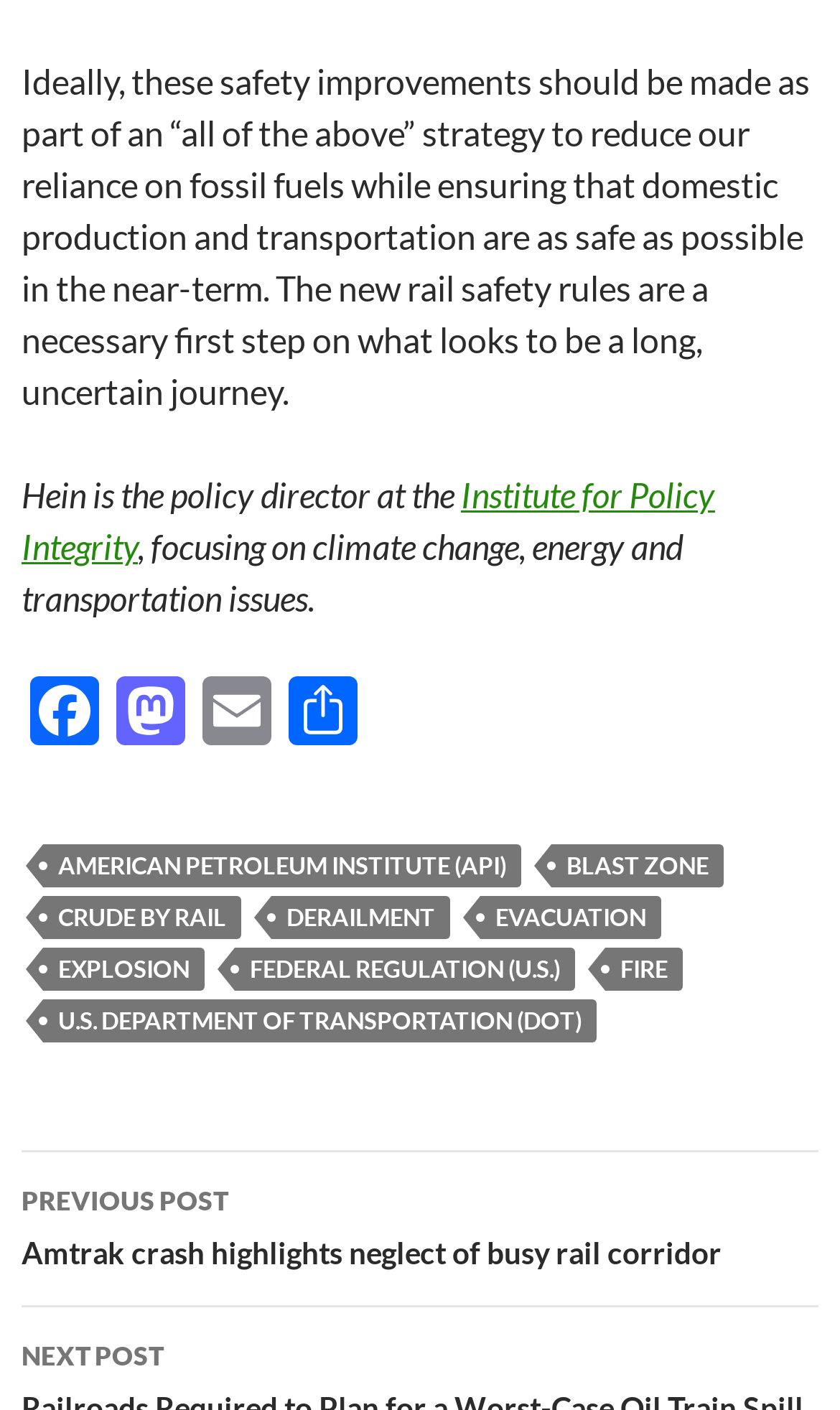Who is the policy director mentioned in the article? Analyze the screenshot and reply with just one word or a short phrase.

Hein